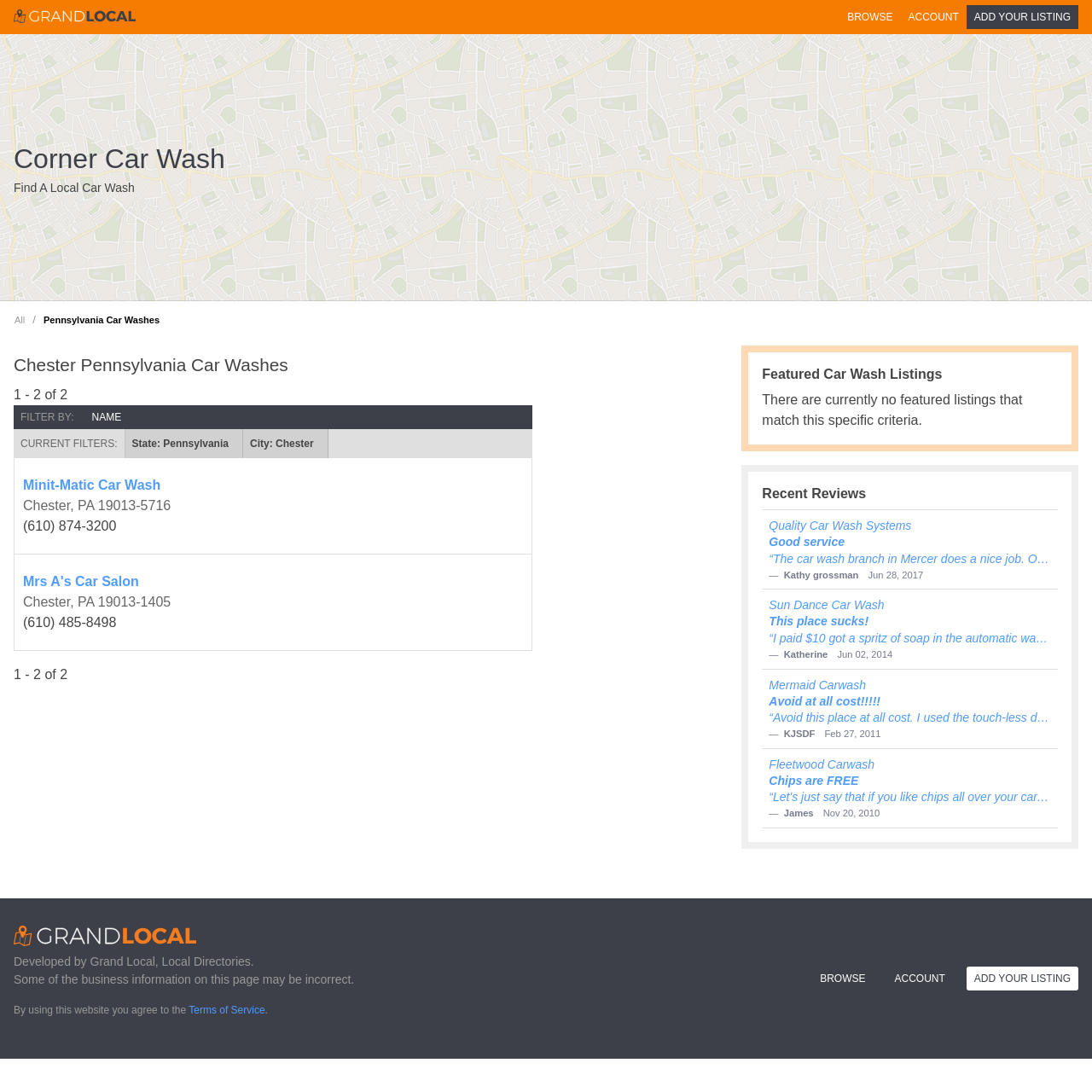Refer to the element description Browse and identify the corresponding bounding box in the screenshot. Format the coordinates as (top-left x, top-left y, bottom-right x, bottom-right y) with values in the range of 0 to 1.

[0.769, 0.005, 0.825, 0.027]